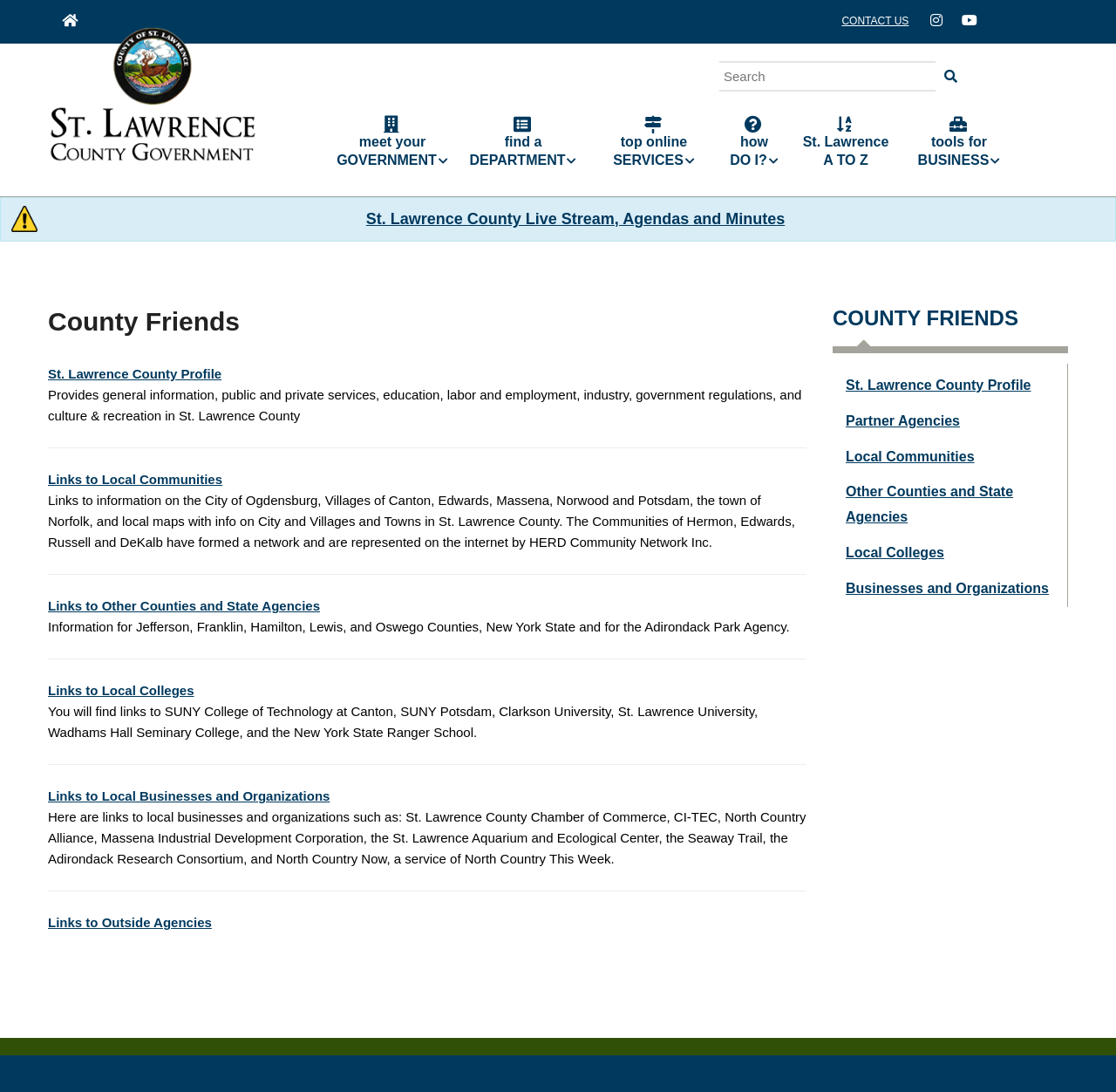Locate the UI element described by Even More Unique Gifts and provide its bounding box coordinates. Use the format (top-left x, top-left y, bottom-right x, bottom-right y) with all values as floating point numbers between 0 and 1.

None